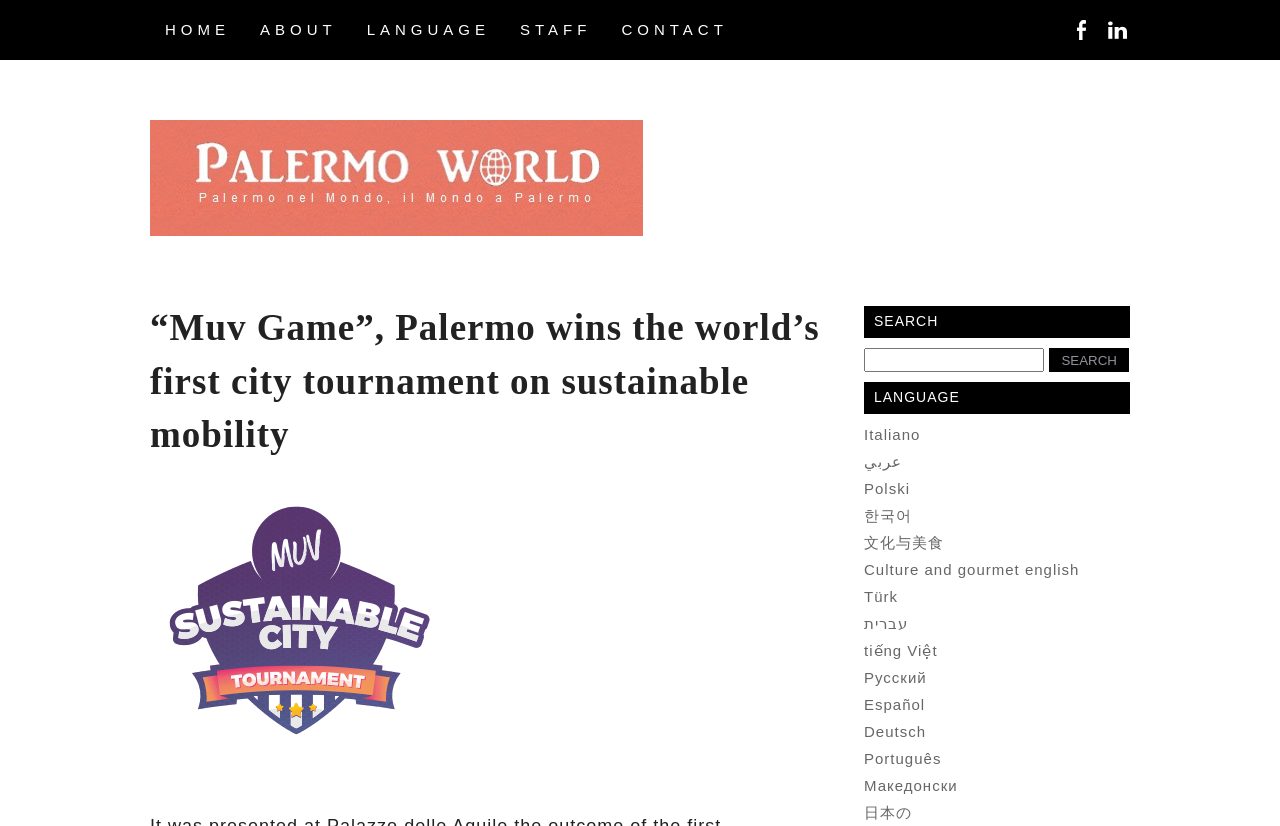Please find the bounding box coordinates of the clickable region needed to complete the following instruction: "Click on HOME". The bounding box coordinates must consist of four float numbers between 0 and 1, i.e., [left, top, right, bottom].

[0.117, 0.0, 0.191, 0.073]